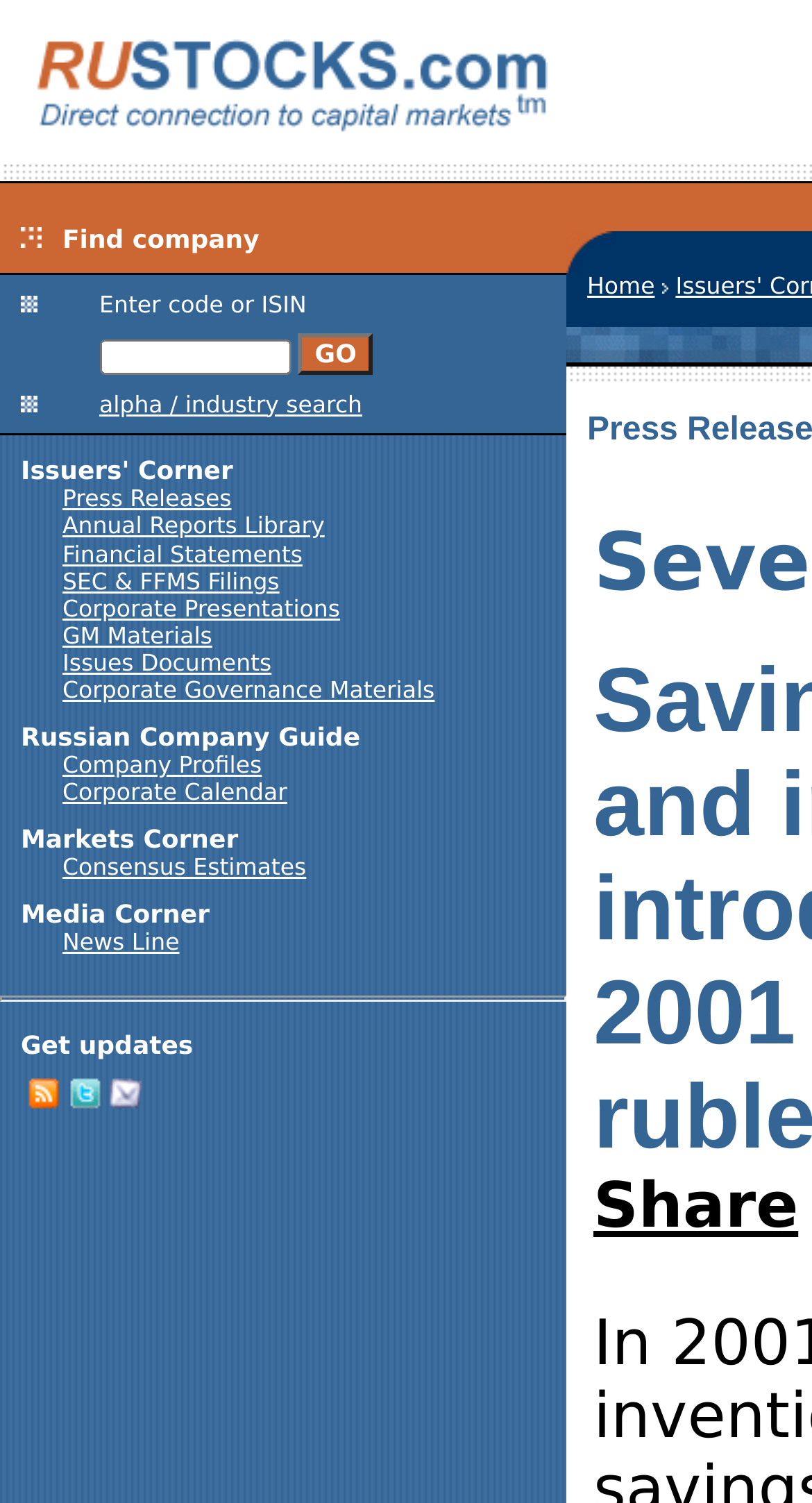Locate the bounding box coordinates of the area you need to click to fulfill this instruction: 'Click GO'. The coordinates must be in the form of four float numbers ranging from 0 to 1: [left, top, right, bottom].

[0.367, 0.222, 0.46, 0.249]